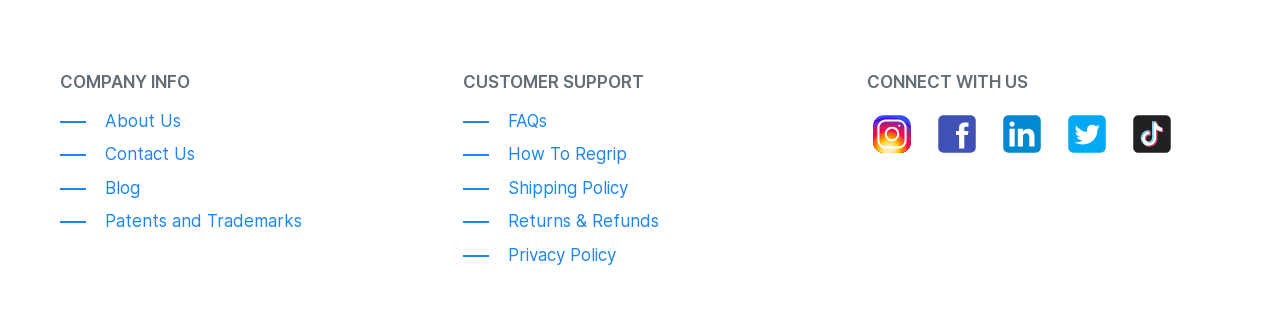What are the main sections of the webpage?
Your answer should be a single word or phrase derived from the screenshot.

Company Info, Customer Support, Connect With Us